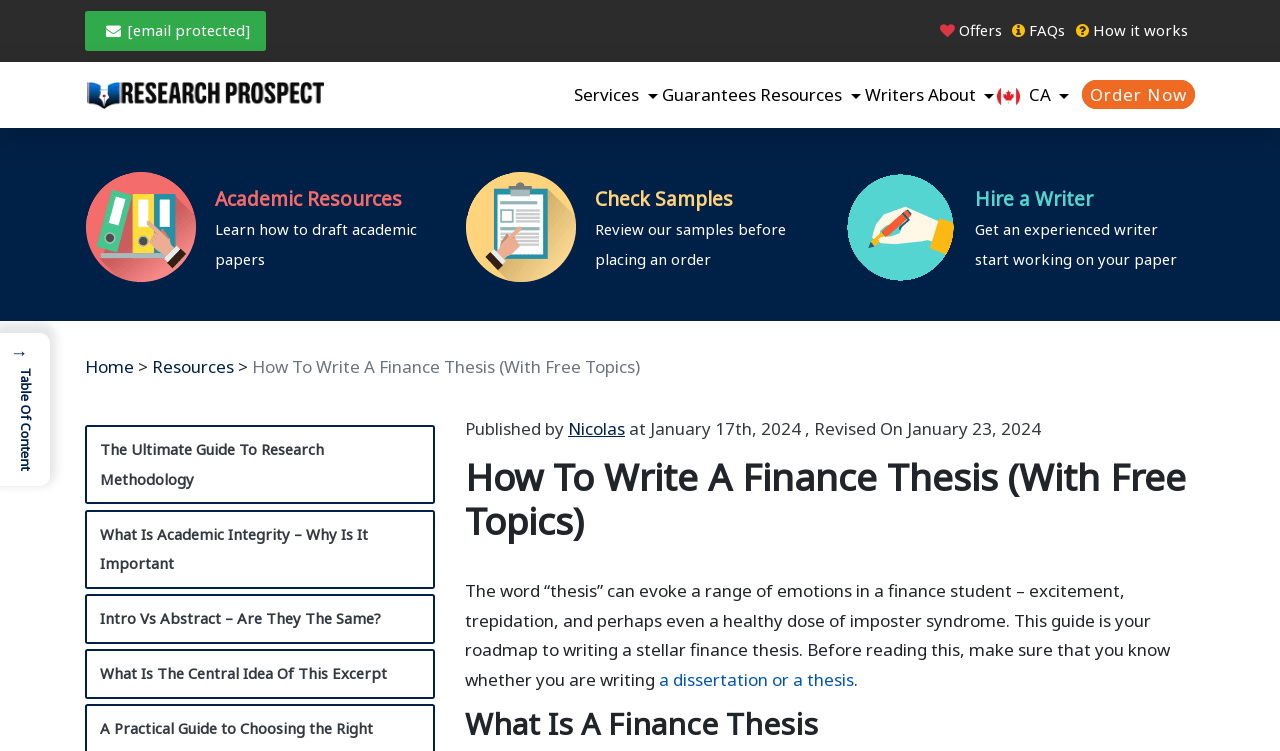Can you show the bounding box coordinates of the region to click on to complete the task described in the instruction: "Click on the 'How it works' link"?

[0.838, 0.027, 0.928, 0.053]